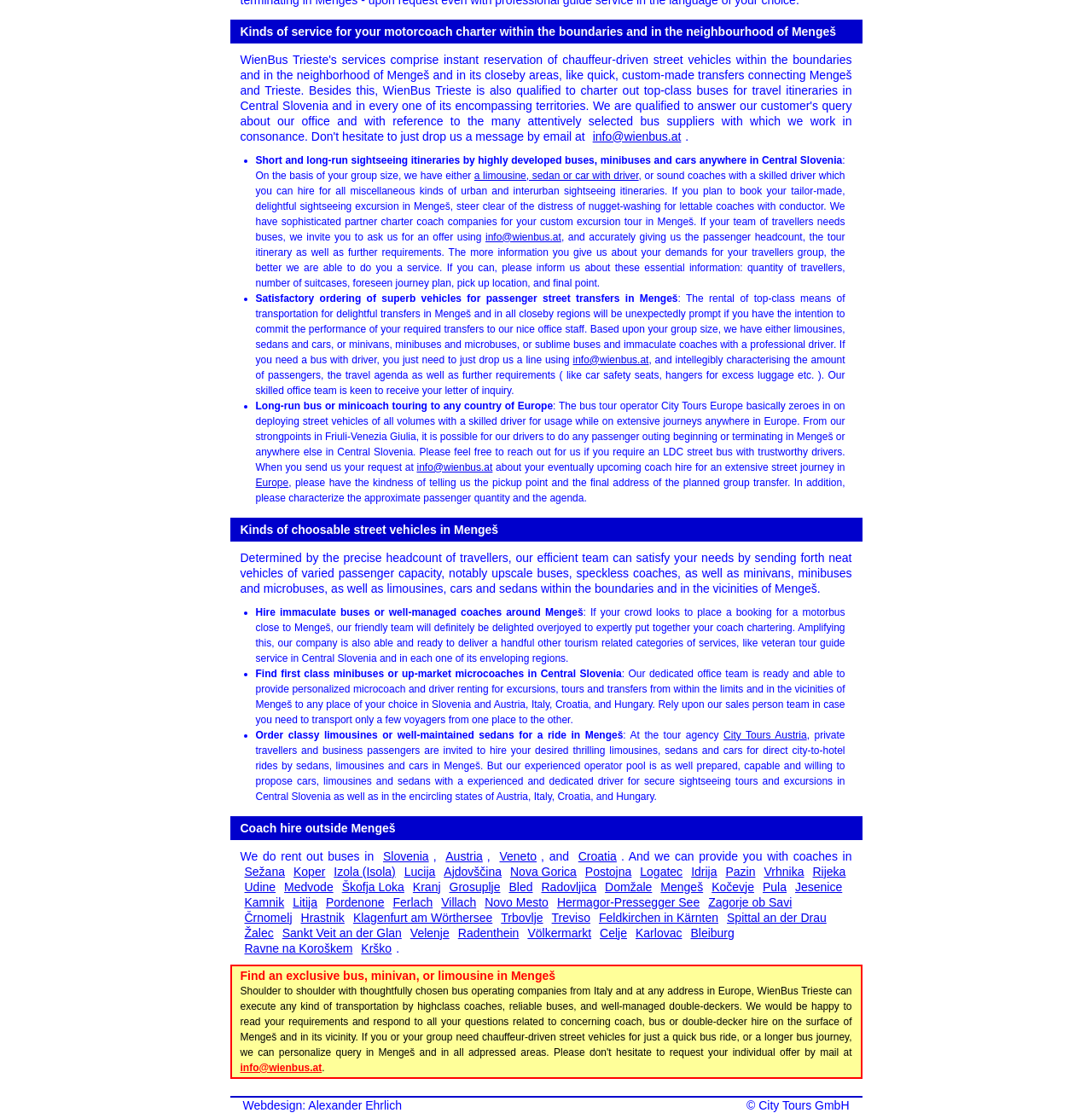Identify the bounding box coordinates for the UI element described as follows: "Zagorje ob Savi". Ensure the coordinates are four float numbers between 0 and 1, formatted as [left, top, right, bottom].

[0.649, 0.804, 0.725, 0.817]